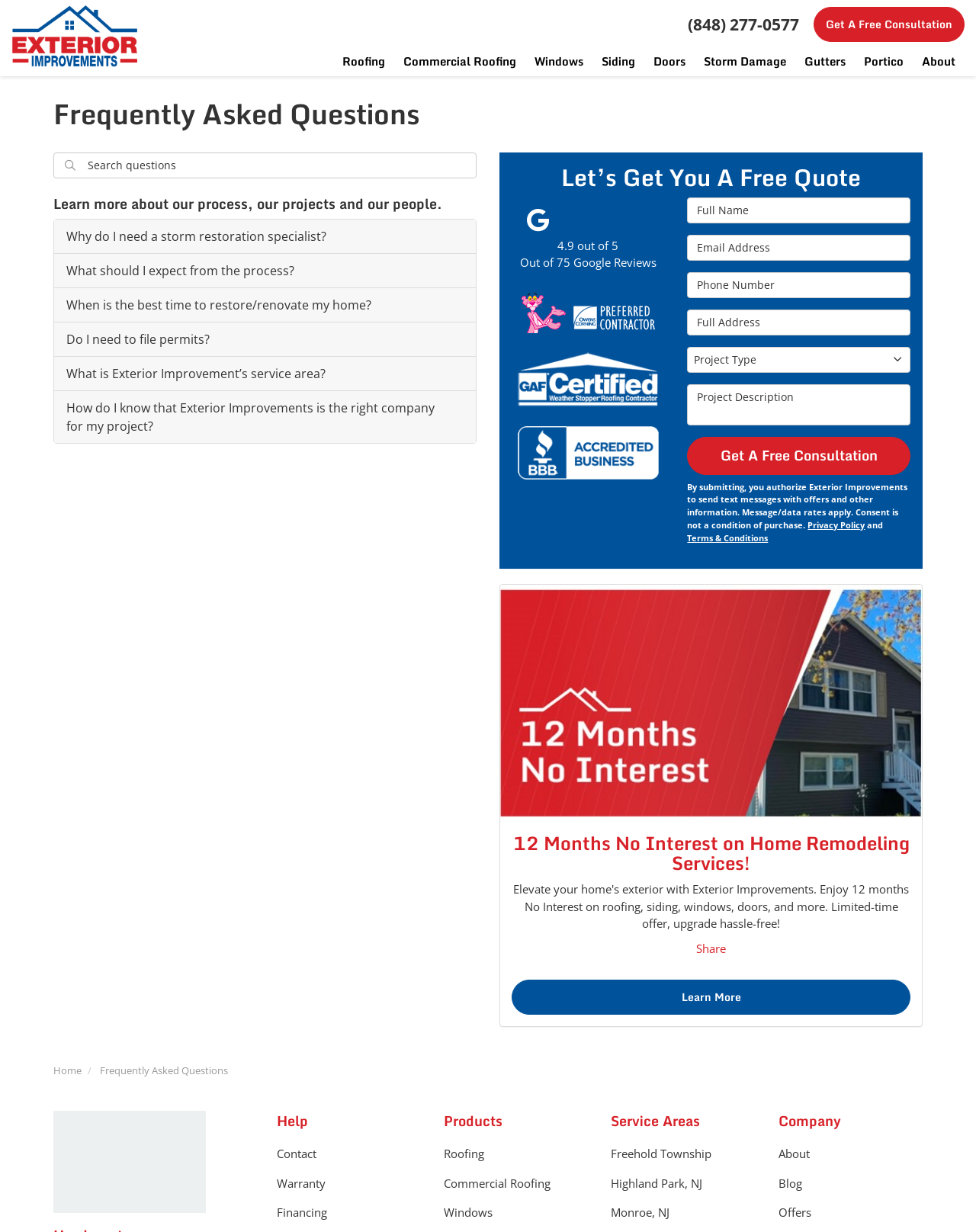What is the phone number displayed on the webpage?
Using the information presented in the image, please offer a detailed response to the question.

The phone number is displayed on the top right corner of the webpage, below the Exterior Improvements logo.